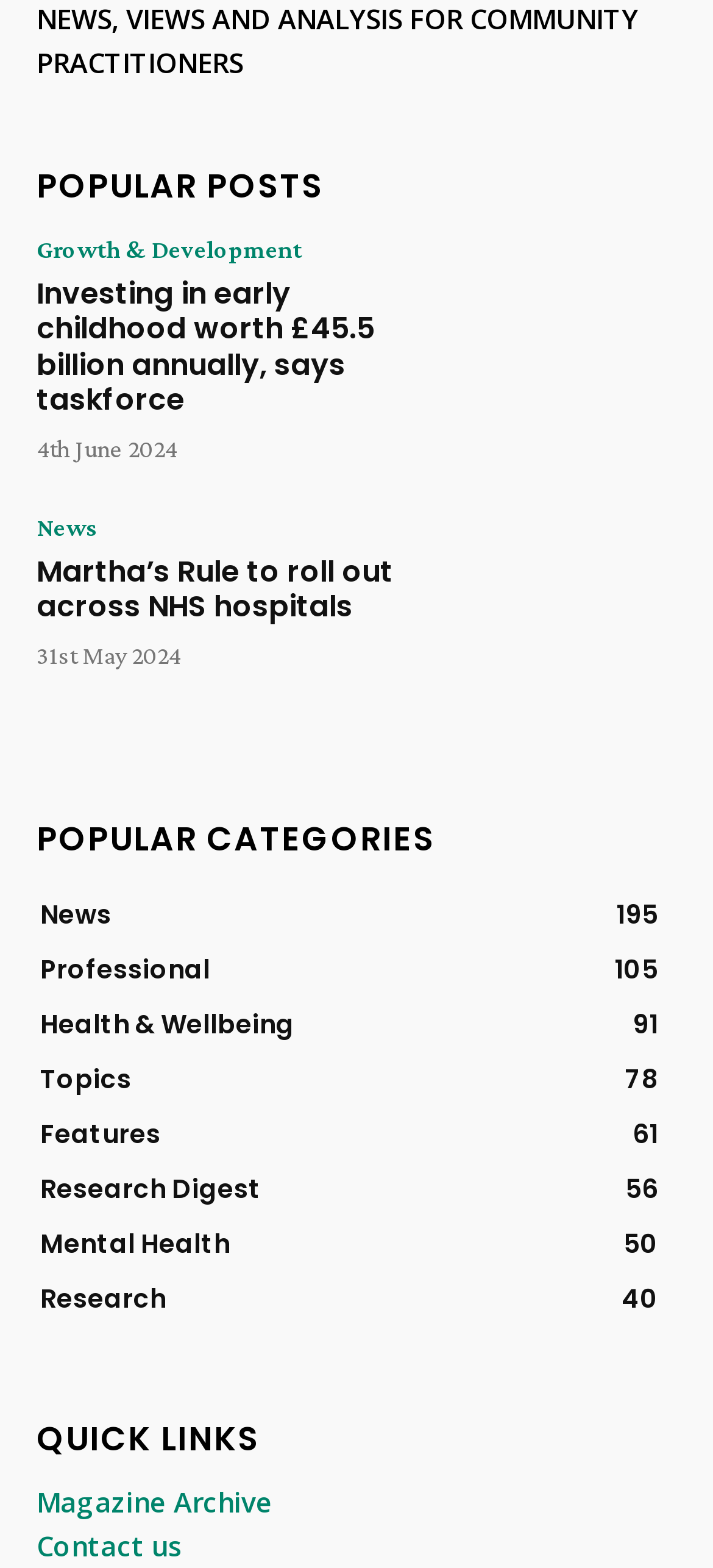On which date was the post 'Investing in early childhood worth £45.5 billion annually, says taskforce' published?
Provide a short answer using one word or a brief phrase based on the image.

4th June 2024